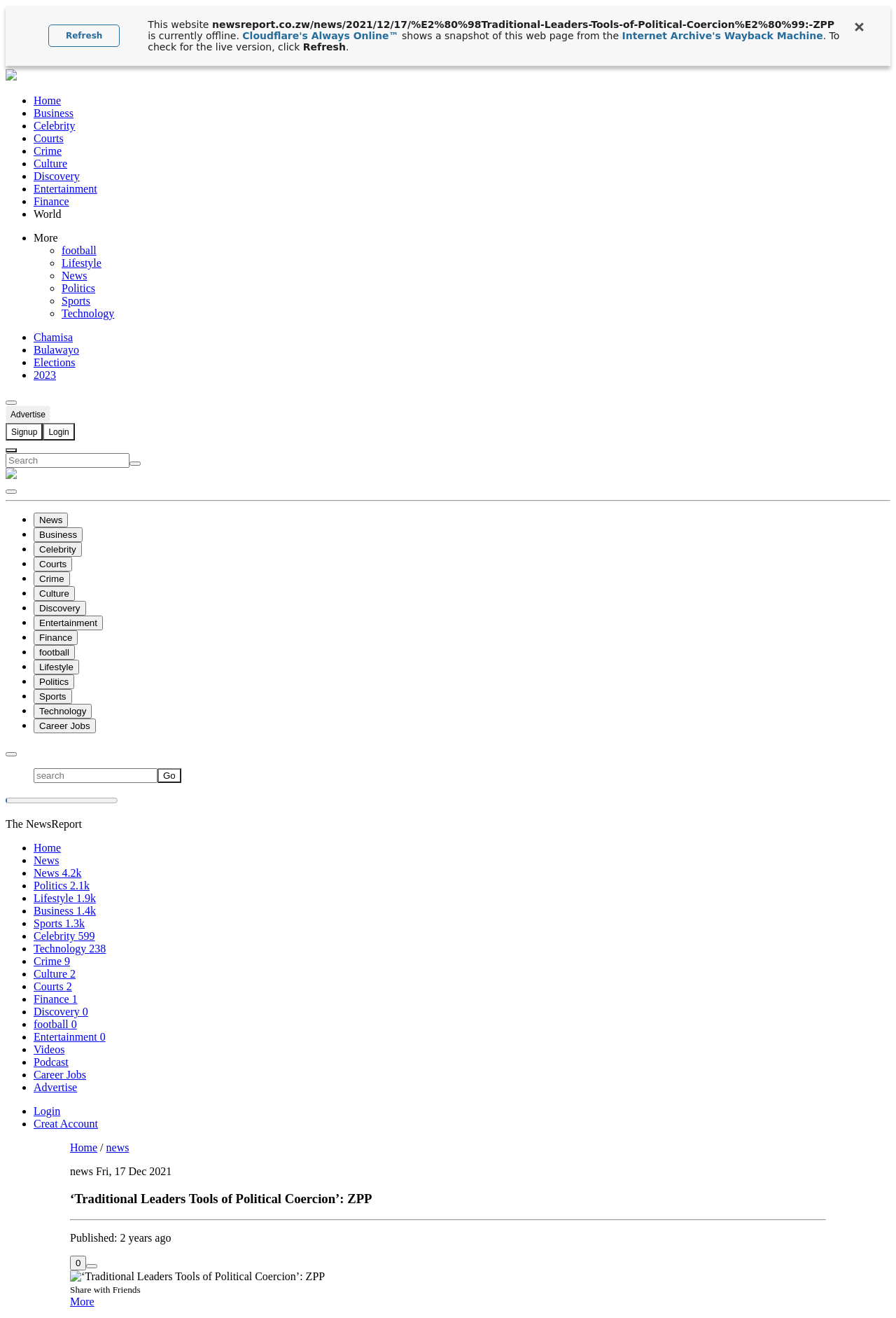Provide the bounding box coordinates of the UI element this sentence describes: "0".

[0.078, 0.953, 0.096, 0.964]